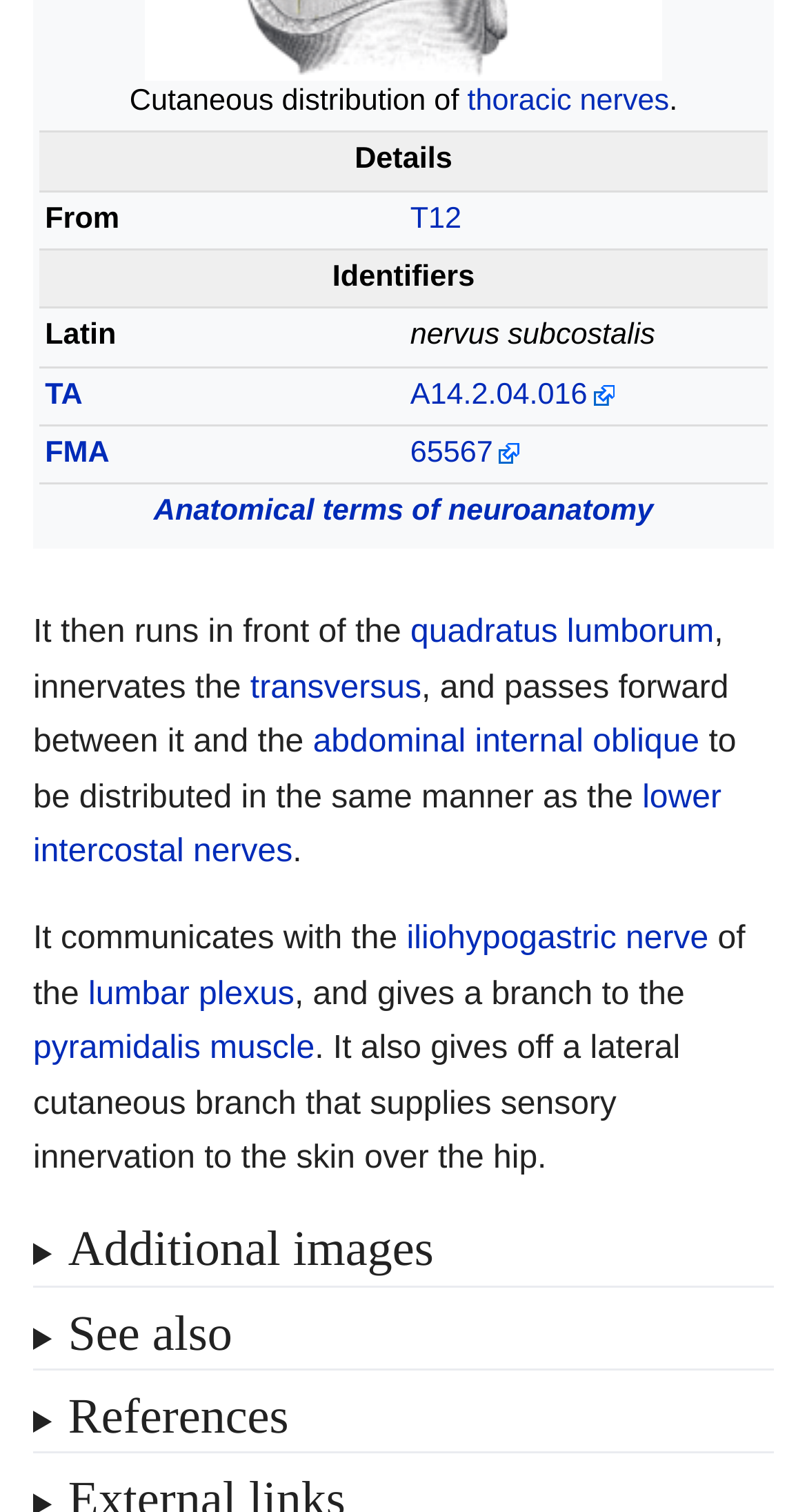Reply to the question below using a single word or brief phrase:
How many rows are there in the table?

5